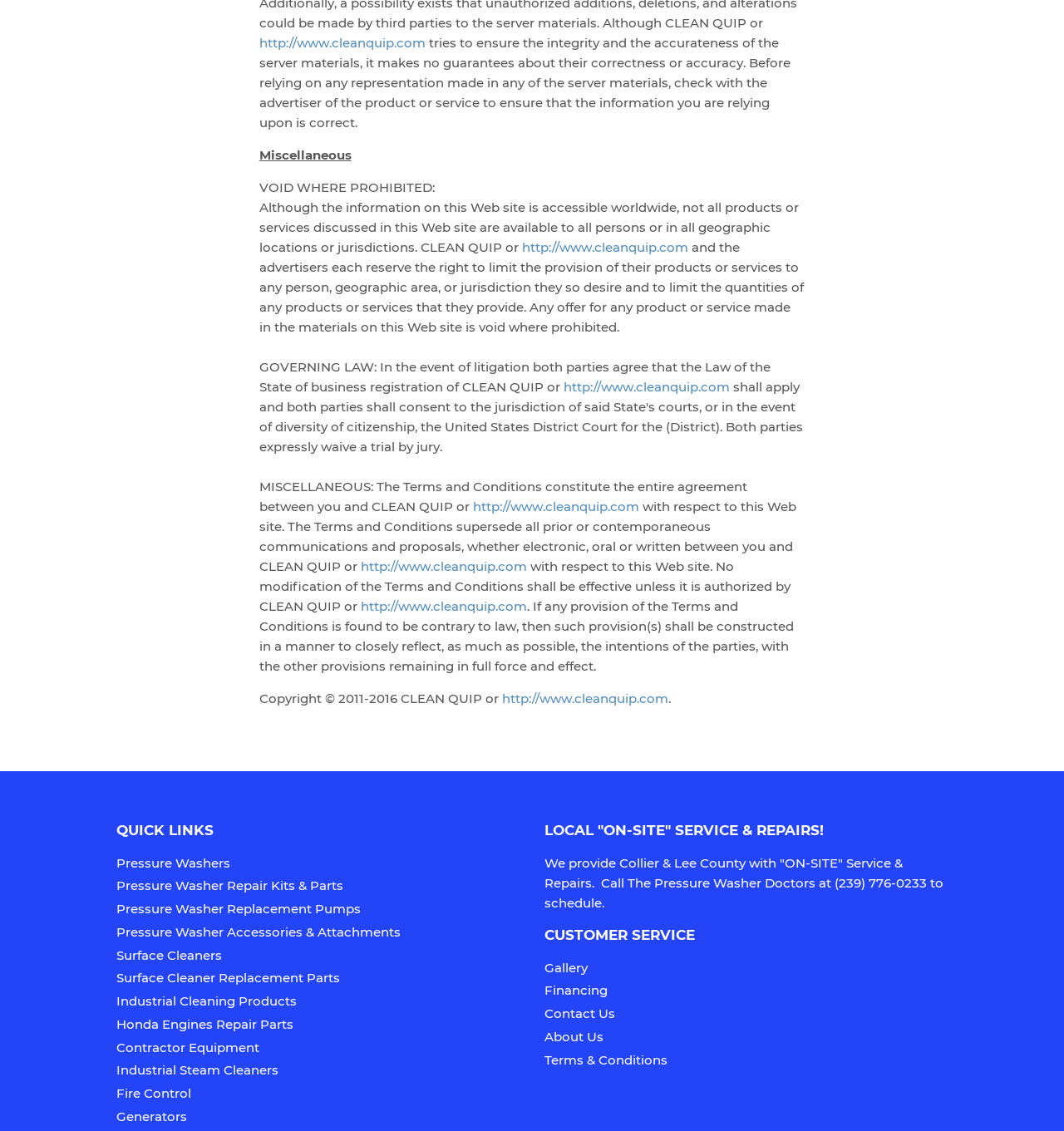Highlight the bounding box coordinates of the element you need to click to perform the following instruction: "View Gallery."

[0.512, 0.848, 0.552, 0.862]